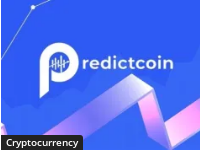Please study the image and answer the question comprehensively:
What is the shape of the stylized letter?

The logo of Predictcoin incorporates a stylized letter 'P' that symbolizes the platform's innovative approach to financial predictions, which is a key element of the design.